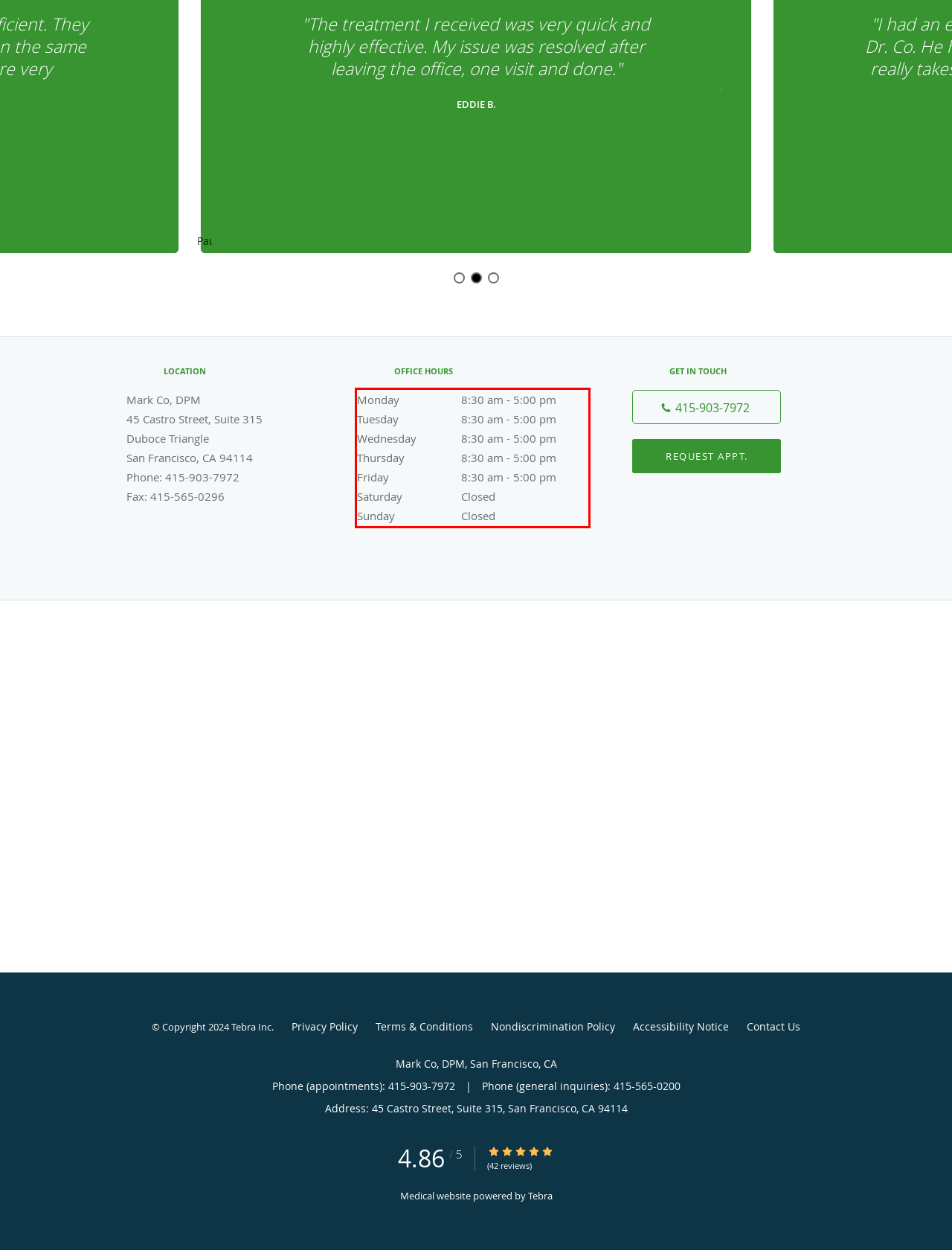Your task is to recognize and extract the text content from the UI element enclosed in the red bounding box on the webpage screenshot.

Monday 8:30 am - 5:00 pm 8:30 am to 5:00 pm Tuesday 8:30 am - 5:00 pm 8:30 am to 5:00 pm Wednesday 8:30 am - 5:00 pm 8:30 am to 5:00 pm Thursday 8:30 am - 5:00 pm 8:30 am to 5:00 pm Friday 8:30 am - 5:00 pm 8:30 am to 5:00 pm Saturday Closed Closed Sunday Closed Closed